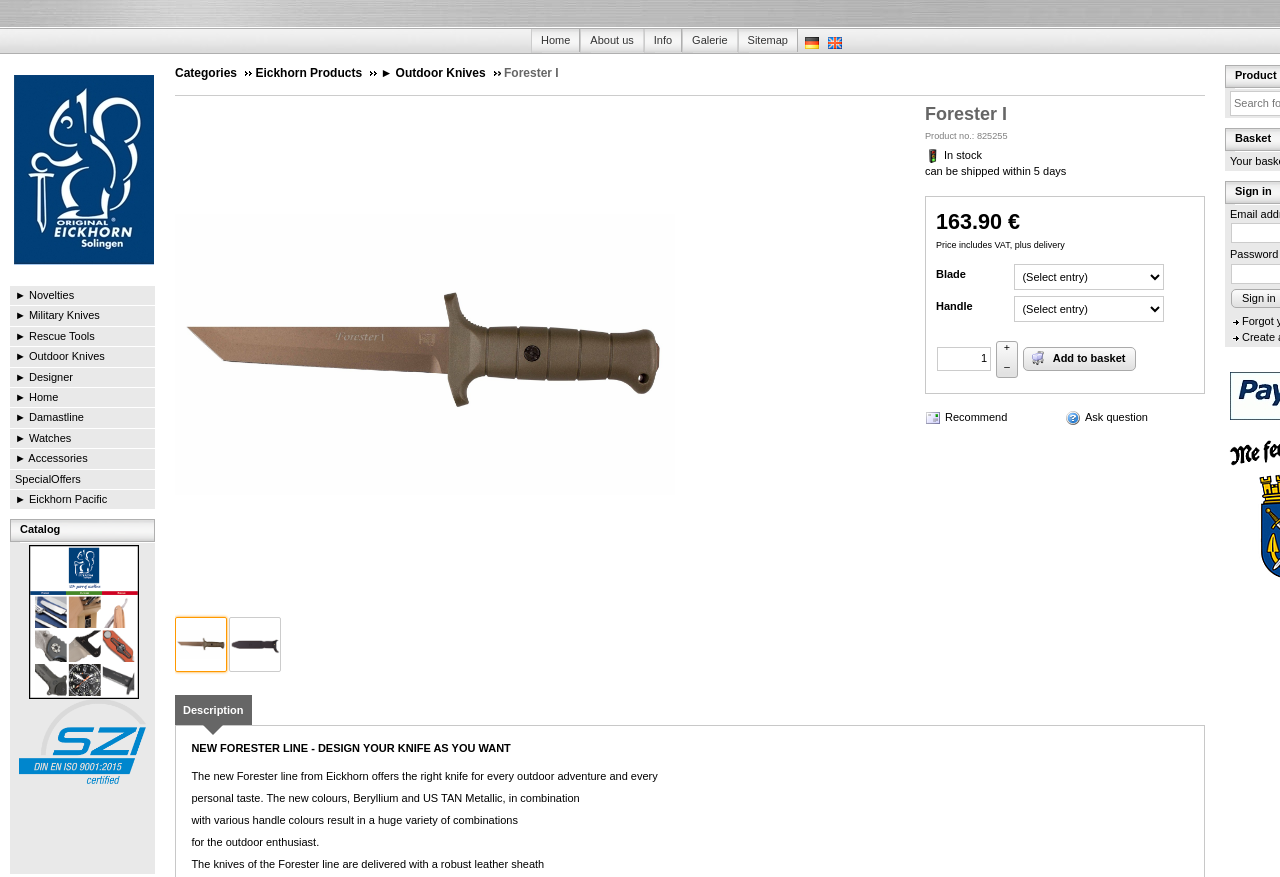Indicate the bounding box coordinates of the clickable region to achieve the following instruction: "Add to basket."

[0.799, 0.396, 0.888, 0.423]